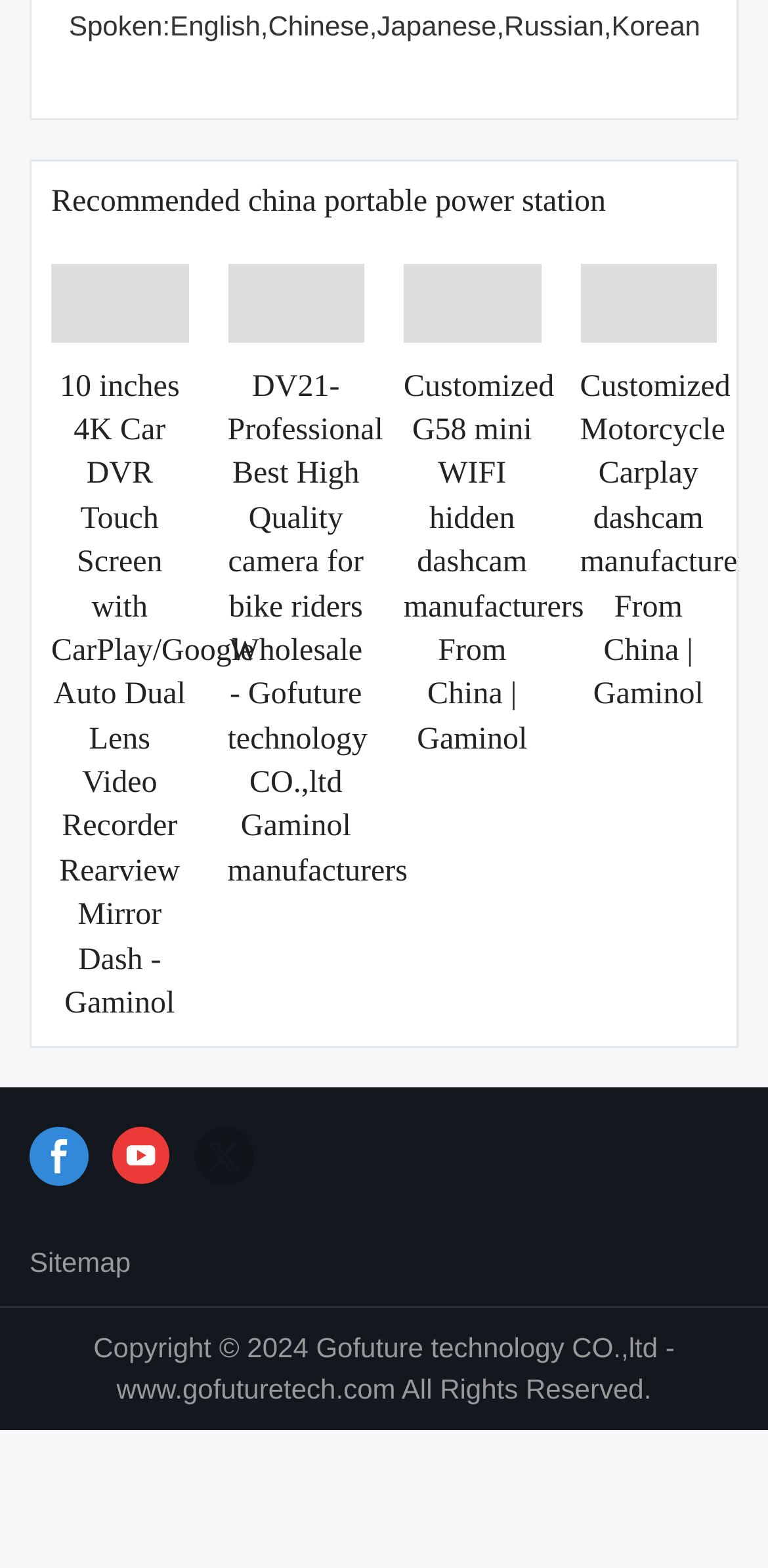Using the information from the screenshot, answer the following question thoroughly:
What is the name of the company?

I found the company name in the copyright information at the bottom of the page, which states 'Copyright © 2024 Gofuture technology CO.,ltd - www.gofuturetech.com All Rights Reserved.'